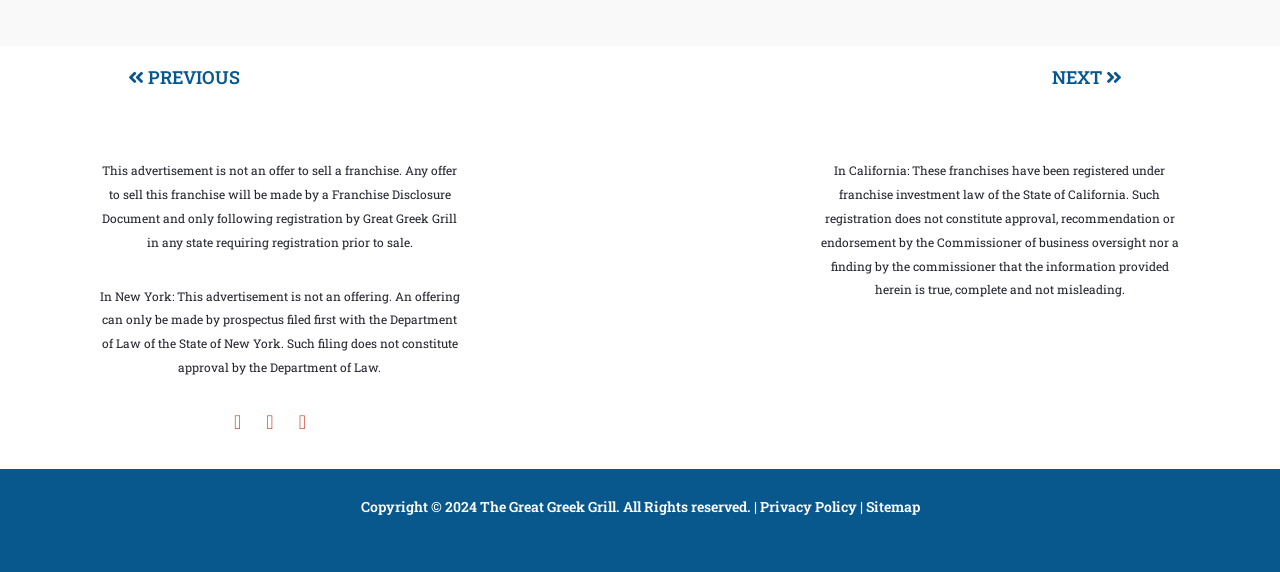Based on the provided description, "site's beautiful canopies", find the bounding box of the corresponding UI element in the screenshot.

None